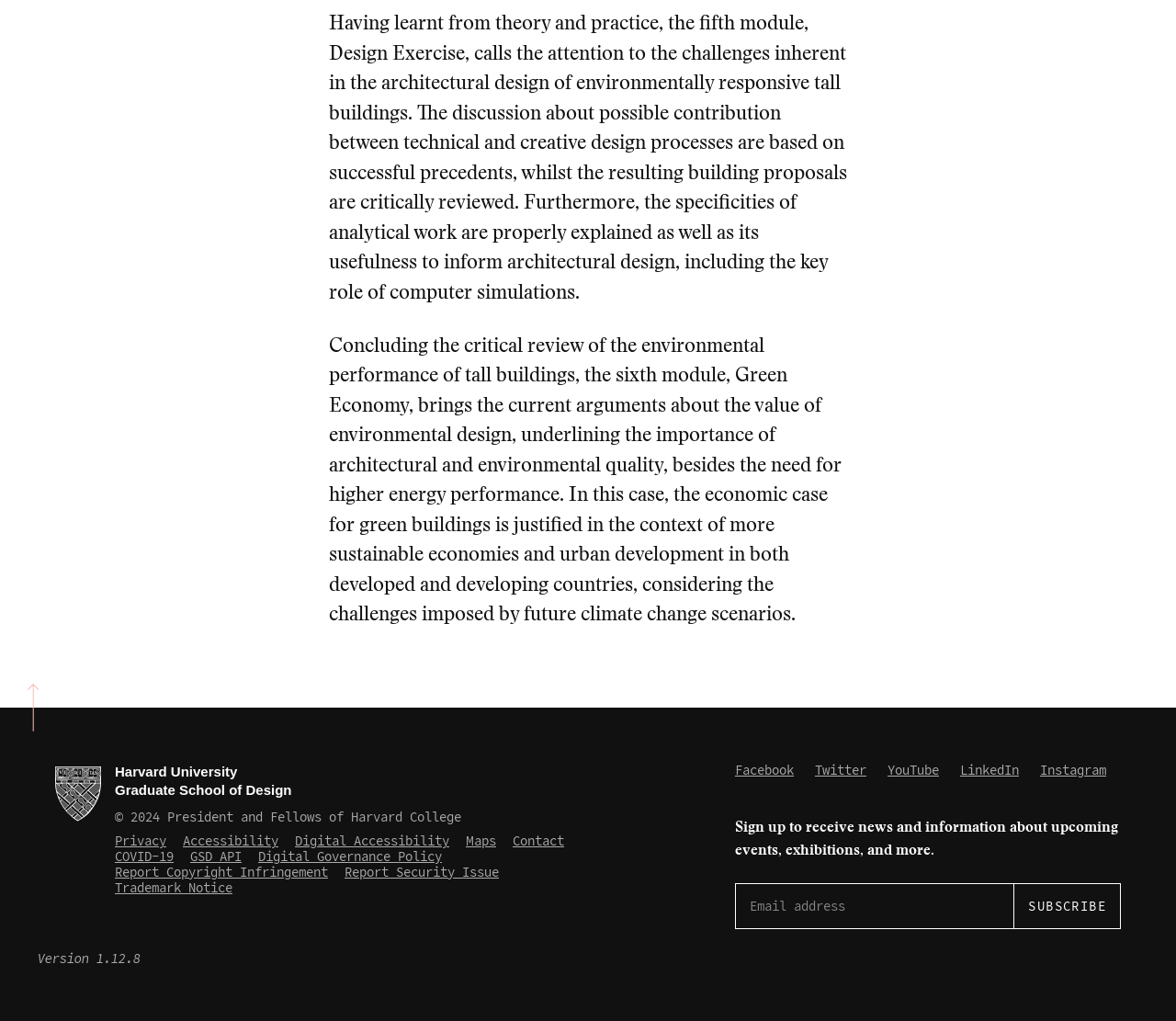Find the bounding box of the UI element described as: "SADDLE UP AND READ". The bounding box coordinates should be given as four float values between 0 and 1, i.e., [left, top, right, bottom].

None